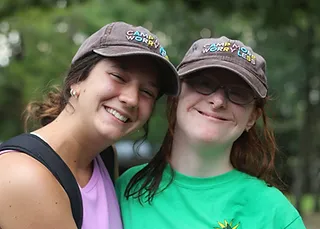Explain what is happening in the image with as much detail as possible.

In this heartwarming image, two smiling young women share a joyful moment outdoors, embodying the spirit of camaraderie often found in camp settings. Each of them wears a brown cap embroidered with the words "Camp Worry Less," symbolizing a welcoming and supportive environment. The woman on the left, dressed in a pink top, beams with enthusiasm, while the woman on the right, in a vibrant green shirt, wears glasses and also sports a bright smile. The blurred background of trees highlights their happiness, suggesting a fun-filled day at camp, where friendships and memories are forged. This picture beautifully captures the essence of community and support among campers and volunteers alike.